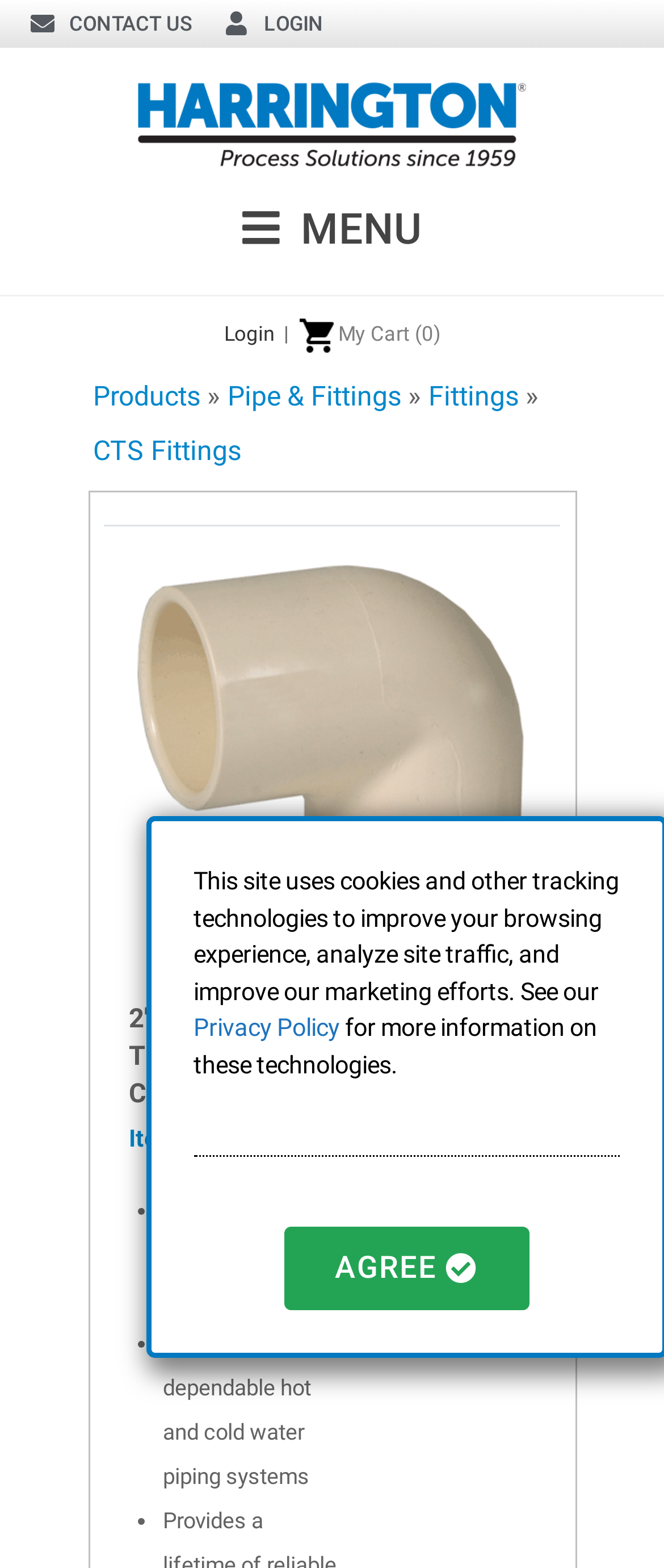Please find the bounding box coordinates of the element's region to be clicked to carry out this instruction: "Click on My Cart".

[0.447, 0.205, 0.663, 0.221]